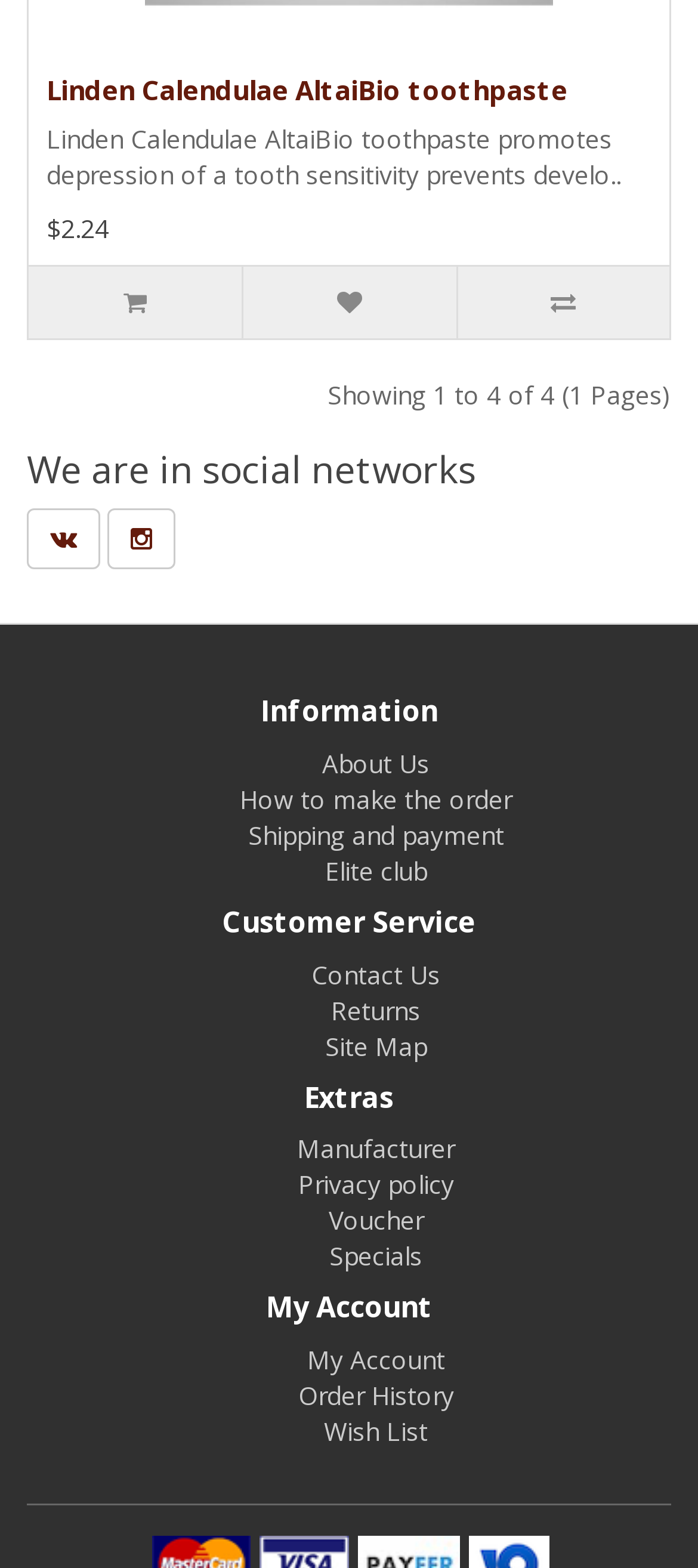Specify the bounding box coordinates of the element's area that should be clicked to execute the given instruction: "Add to cart". The coordinates should be four float numbers between 0 and 1, i.e., [left, top, right, bottom].

[0.041, 0.17, 0.347, 0.216]